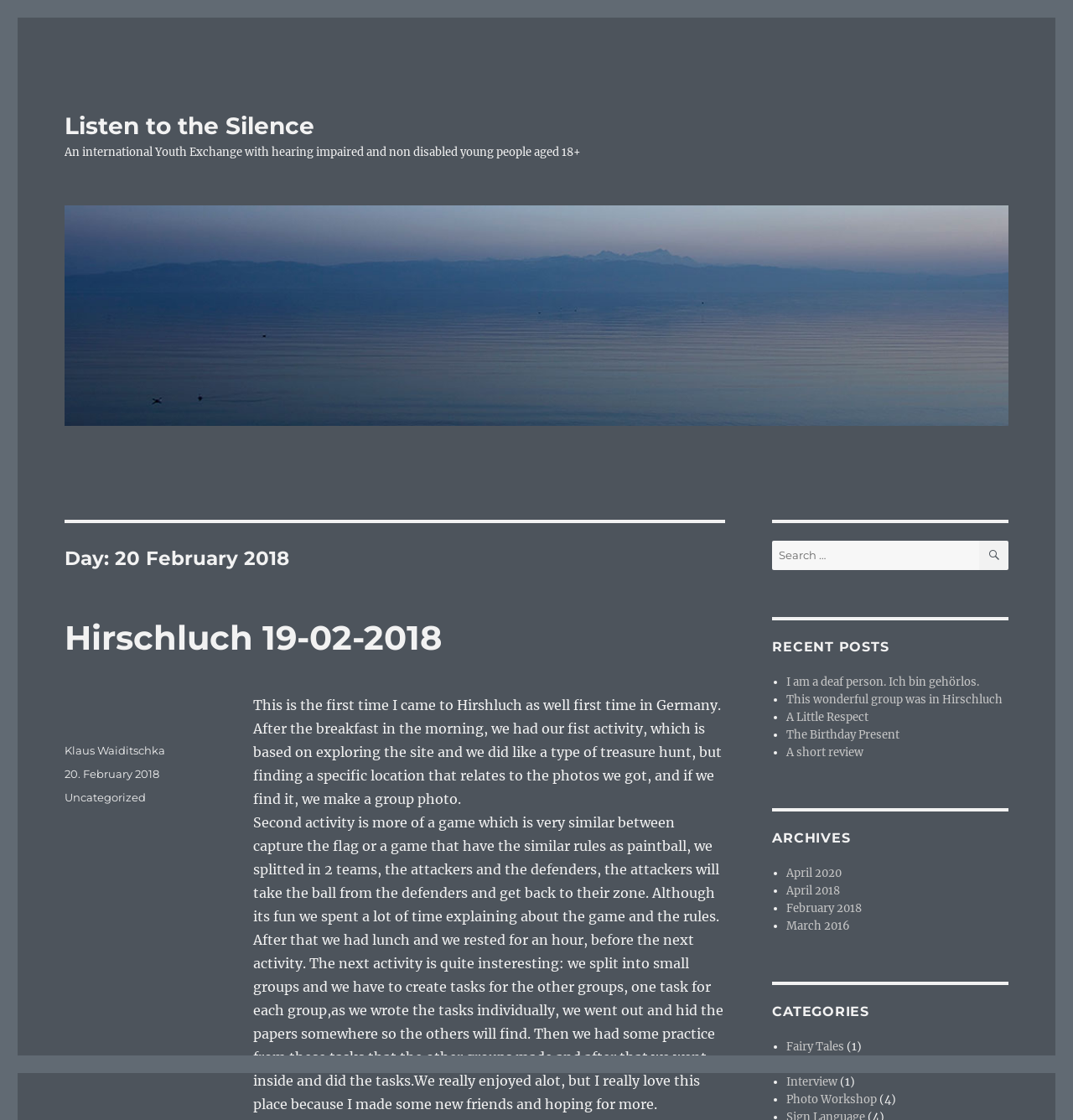Locate the bounding box coordinates of the element I should click to achieve the following instruction: "Read the recent post 'I am a deaf person. Ich bin gehörlos.'".

[0.733, 0.602, 0.912, 0.615]